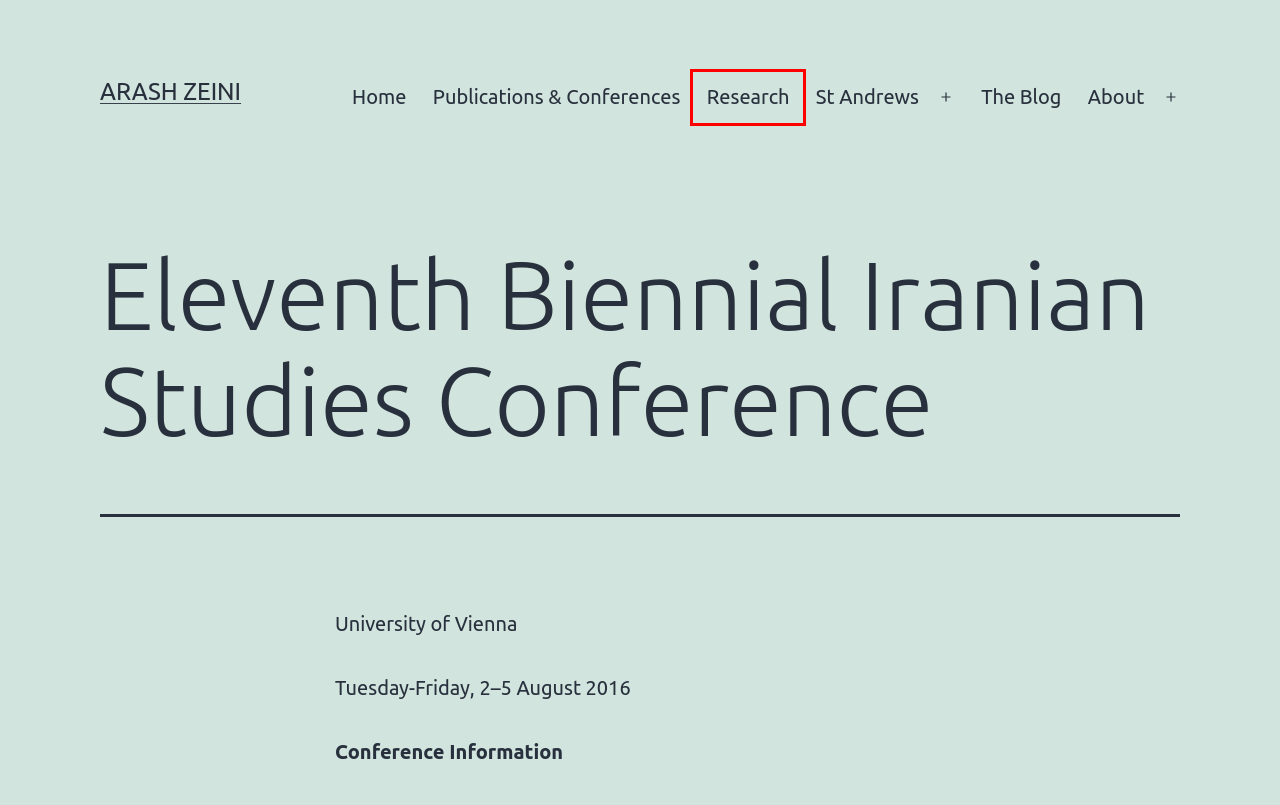Examine the screenshot of a webpage with a red bounding box around a UI element. Your task is to identify the webpage description that best corresponds to the new webpage after clicking the specified element. The given options are:
A. About – Arash Zeini
B. Blog Tool, Publishing Platform, and CMS – WordPress.org English (UK)
C. Symposia Iranica’s second graduate conference on Iranian Studies – Arash Zeini
D. St Andrews – Arash Zeini
E. Arash Zeini
F. Iranian Studies – Arash Zeini
G. Publications & Conferences – Arash Zeini
H. Research – Arash Zeini

H